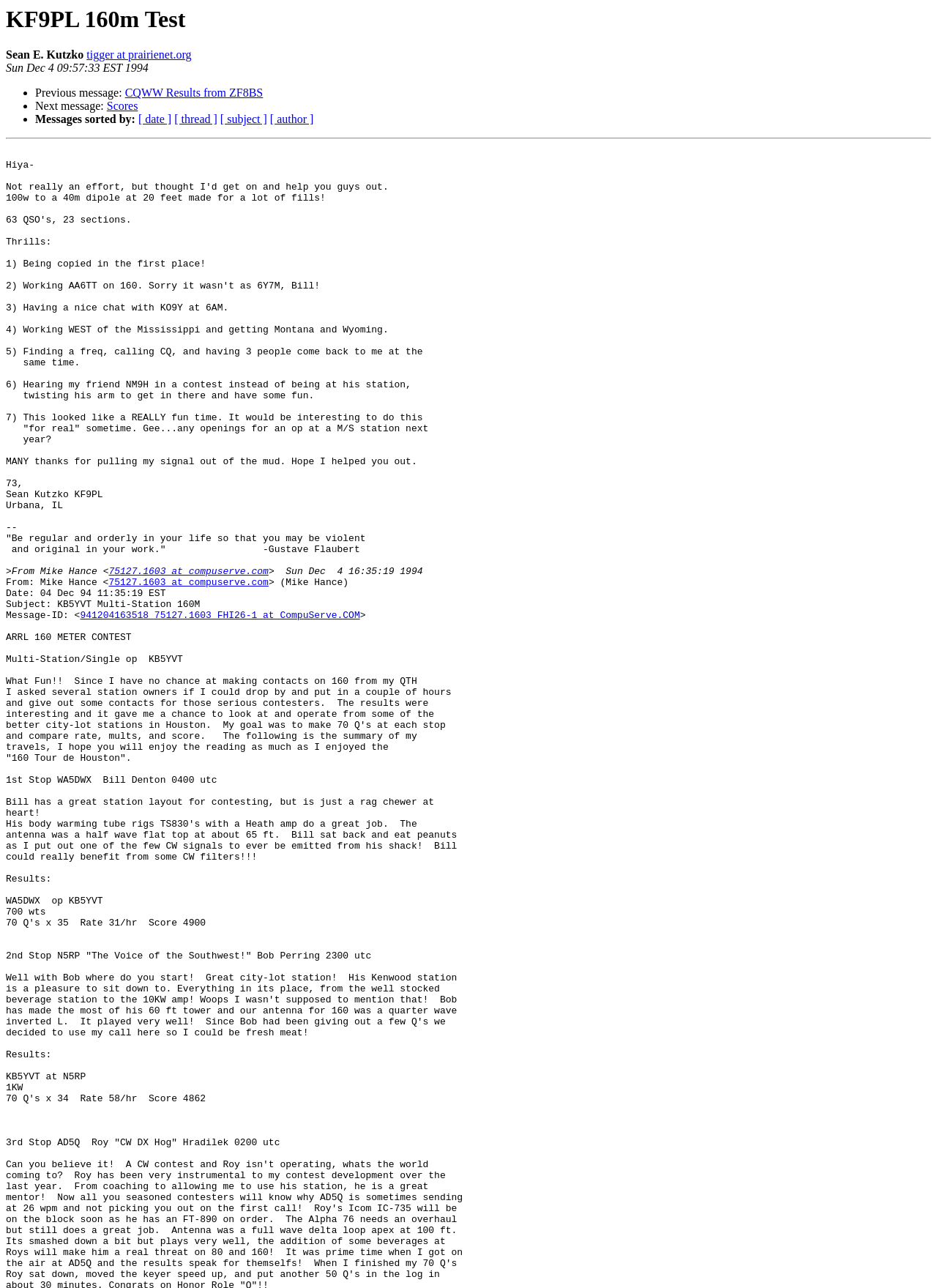Please give a succinct answer to the question in one word or phrase:
What is the subject of the message?

KB5YVT Multi-Station 160M